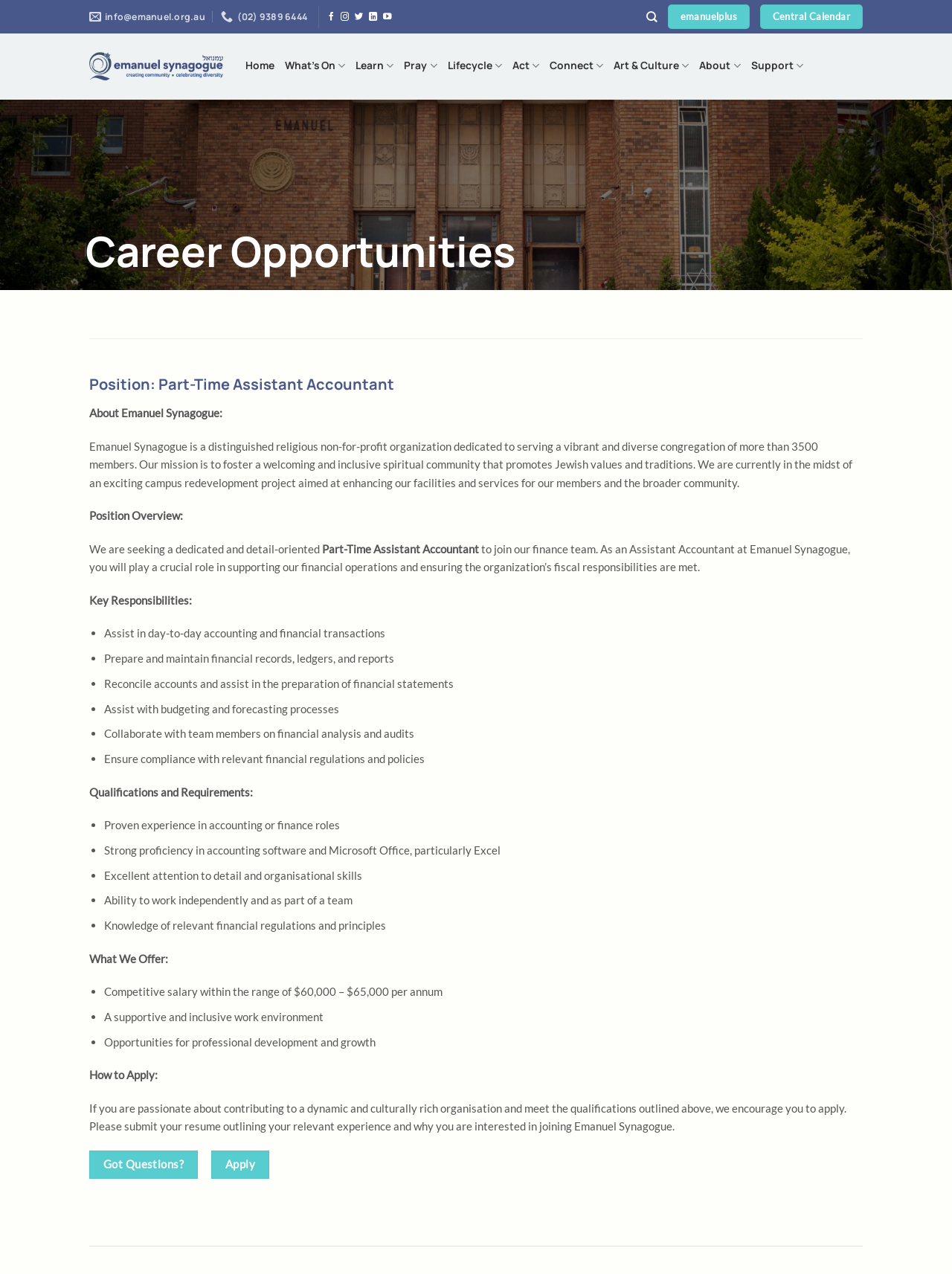Pinpoint the bounding box coordinates of the area that should be clicked to complete the following instruction: "Browse 'Free Stuff on T-Mobile Tuesdays'". The coordinates must be given as four float numbers between 0 and 1, i.e., [left, top, right, bottom].

None